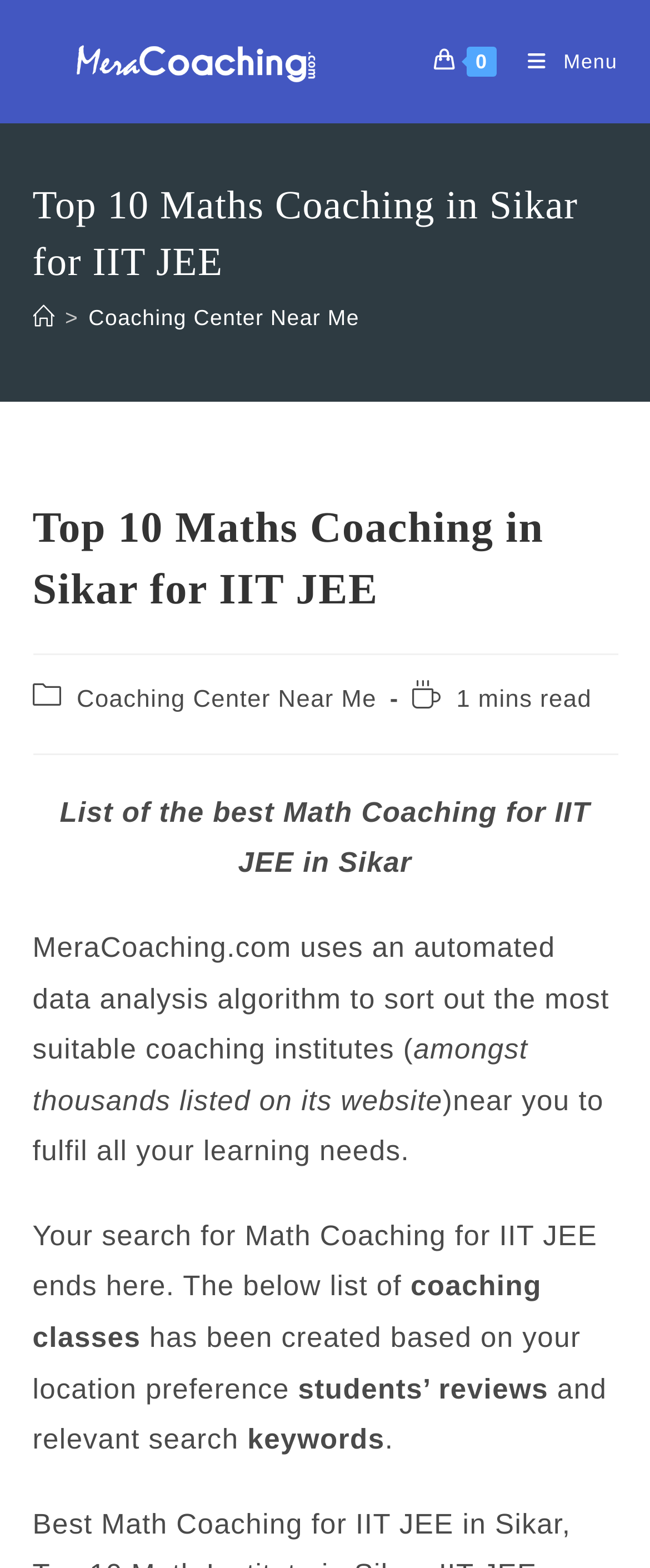Refer to the screenshot and give an in-depth answer to this question: What factors are considered for creating the list of coaching classes?

The factors considered for creating the list of coaching classes can be inferred from the text 'has been created based on your location preference, students’ reviews and relevant search keywords' which suggests that the list is created based on the user's location preference, reviews from students, and relevant search keywords.